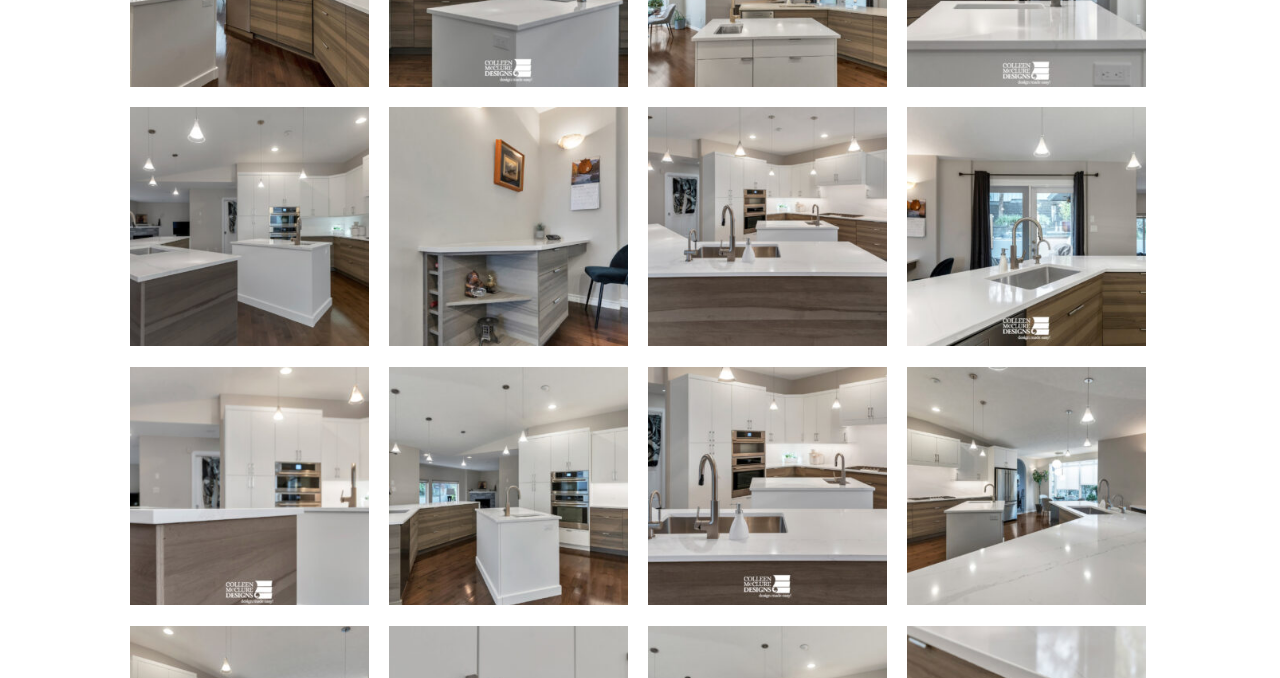What is the common theme among the links on the webpage?
We need a detailed and meticulous answer to the question.

By examining the OCR text of the links, I found that they all relate to kitchen renovation, such as 'Kitchen Renovation', 'kitchen upgrade', 'New kitchen cabinets', and 'New kitchen countertop', indicating that the common theme among the links is kitchen renovation.